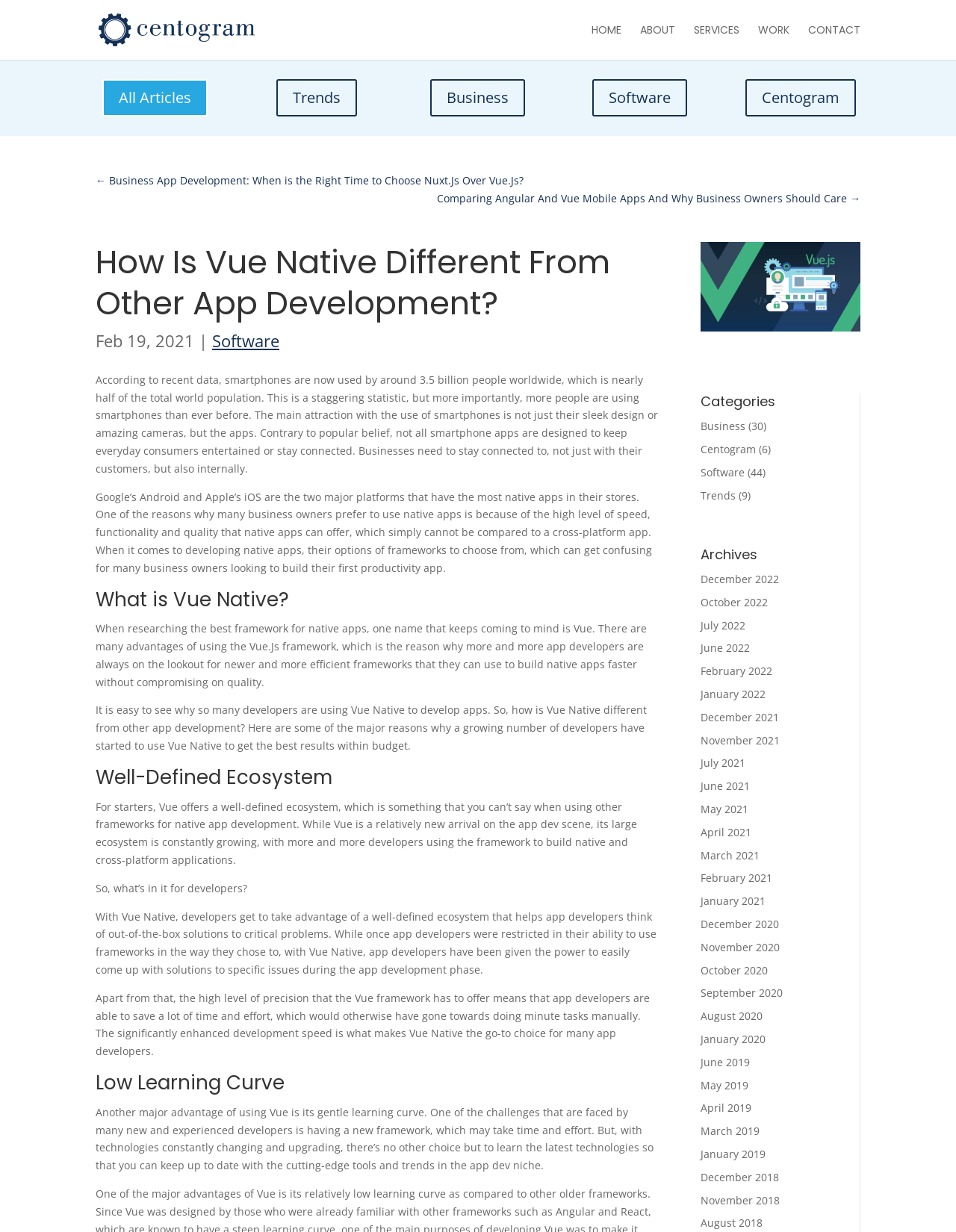Please determine the bounding box coordinates for the UI element described here. Use the format (top-left x, top-left y, bottom-right x, bottom-right y) with values bounded between 0 and 1: Get a Quote

None